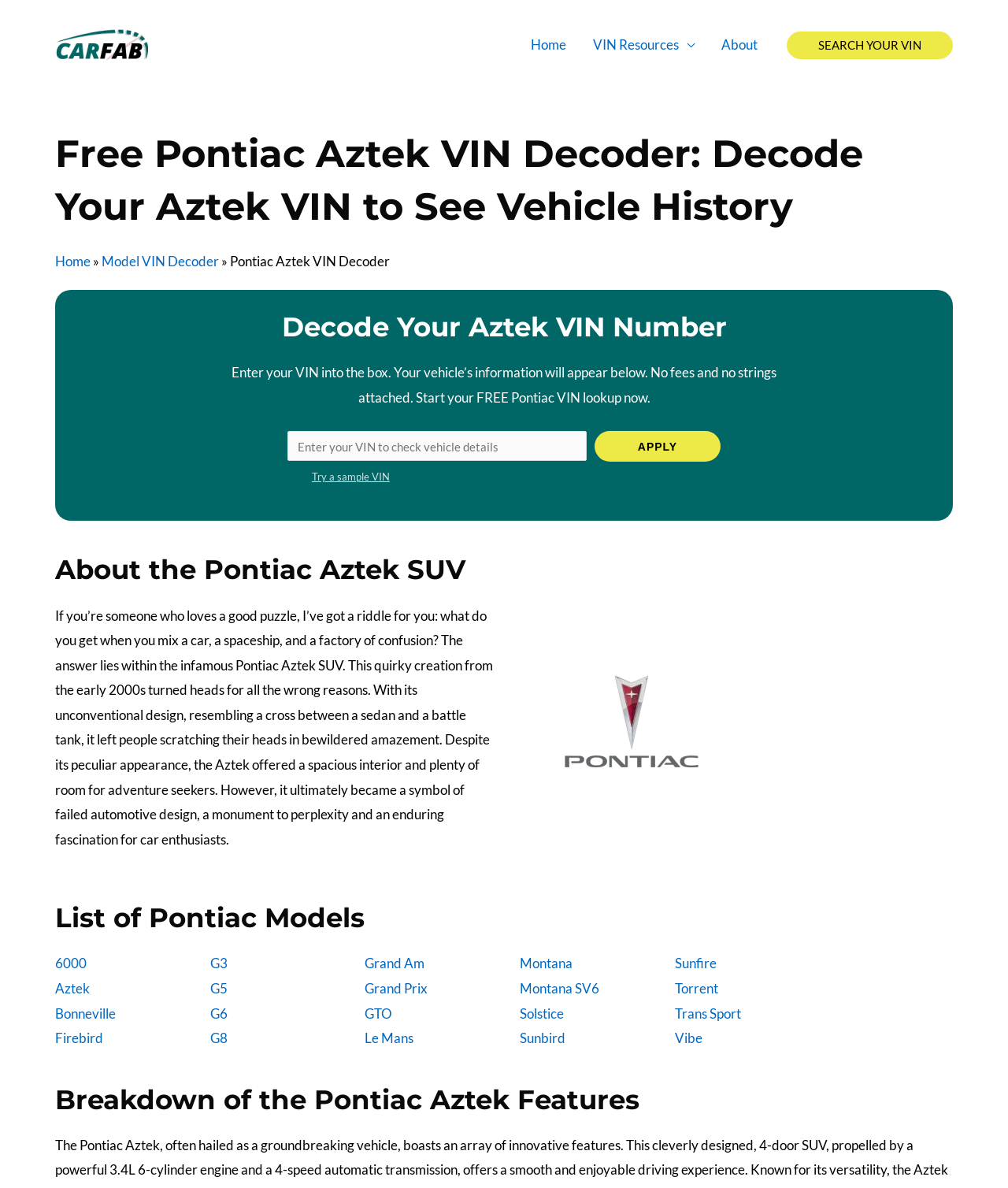Predict the bounding box coordinates of the area that should be clicked to accomplish the following instruction: "Go to the 'Home' page". The bounding box coordinates should consist of four float numbers between 0 and 1, i.e., [left, top, right, bottom].

[0.513, 0.015, 0.575, 0.061]